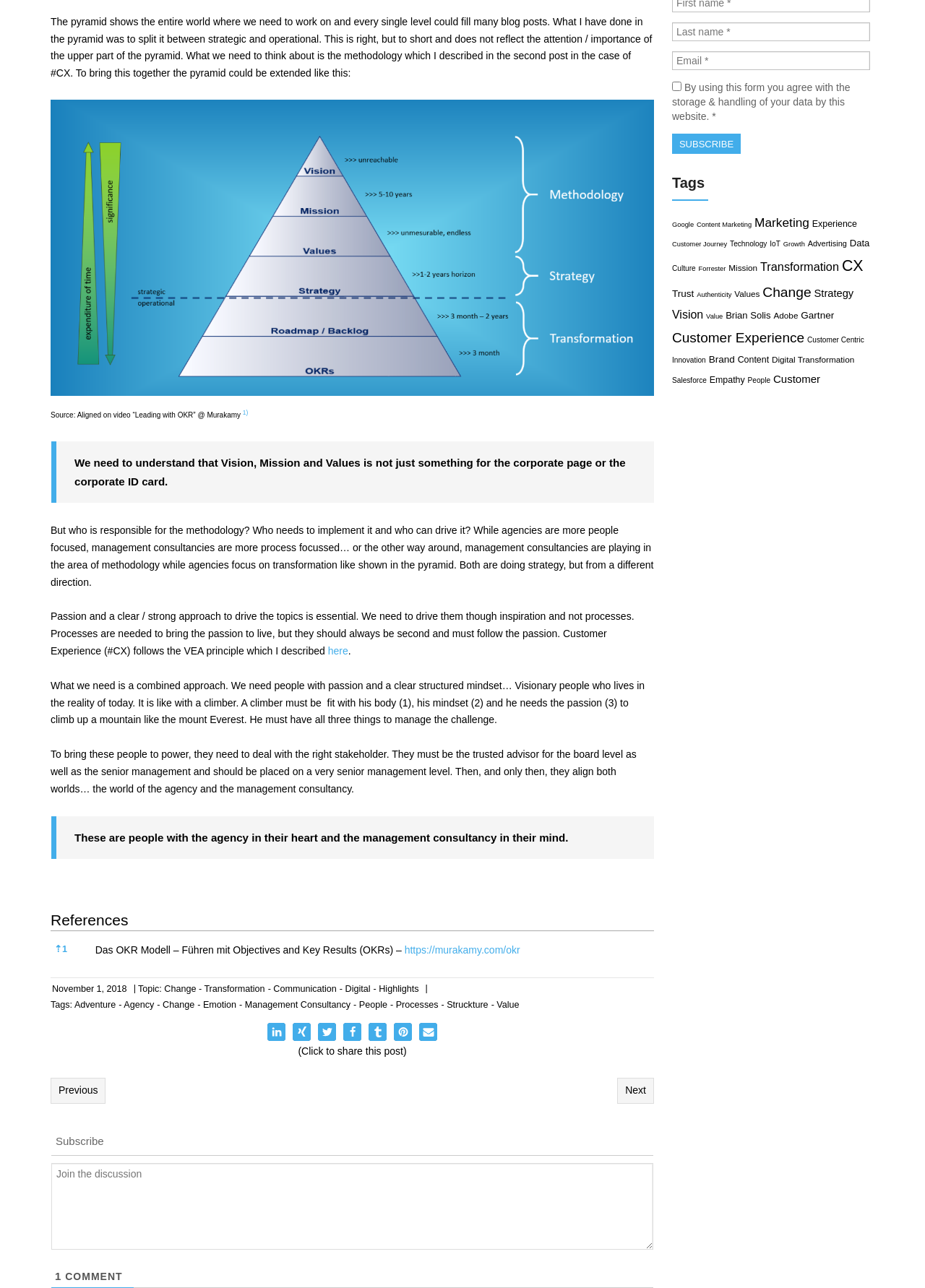Locate the bounding box coordinates of the element you need to click to accomplish the task described by this instruction: "Share this post on LinkedIn".

[0.289, 0.794, 0.309, 0.808]